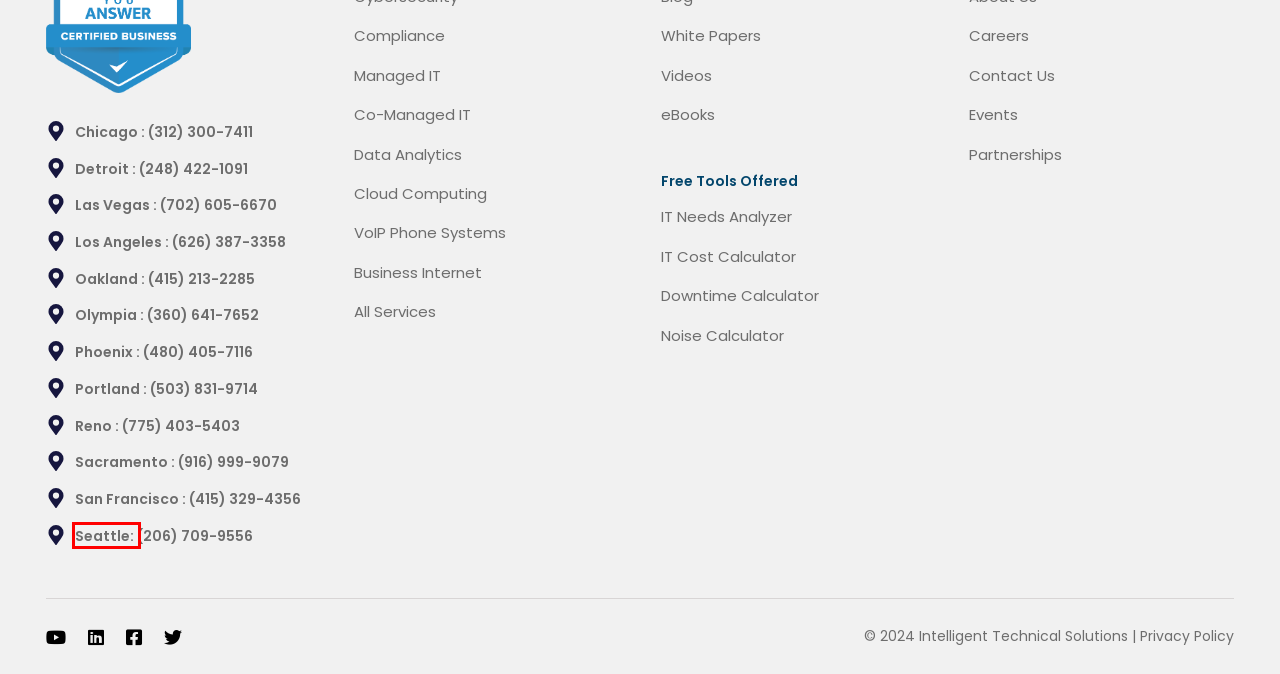Given a screenshot of a webpage with a red bounding box around an element, choose the most appropriate webpage description for the new page displayed after clicking the element within the bounding box. Here are the candidates:
A. IT Support Provider in Phoenix
B. Managed IT Services Oakland
C. Managed IT Services Provider San Francisco
D. Managed IT Services Reno
E. IT Services Provider in Seattle
F. Partnerships
G. Managed IT Services Los Angeles
H. Managed IT Services in Detroit

E